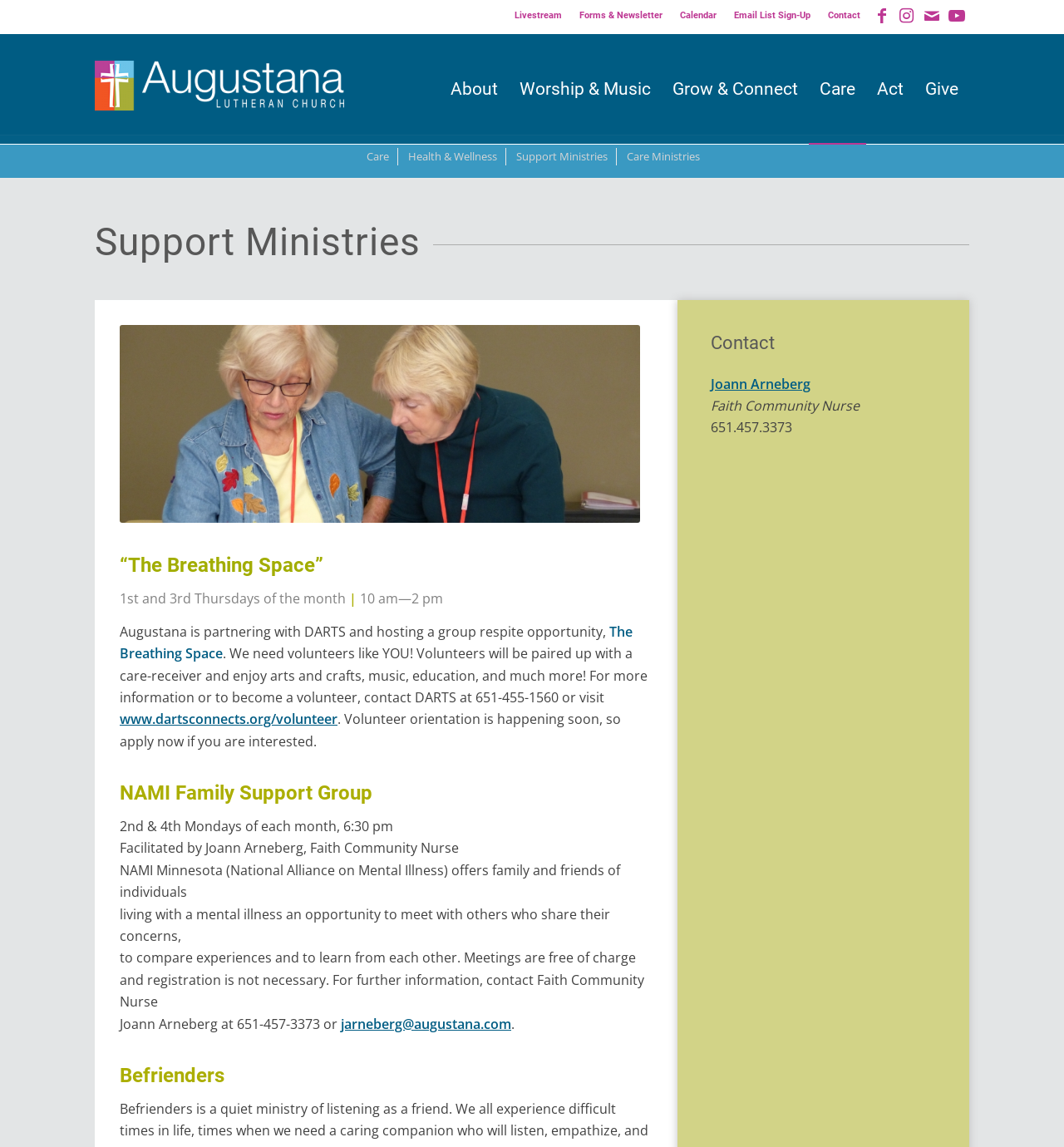Identify the coordinates of the bounding box for the element that must be clicked to accomplish the instruction: "Learn more about the Breathing Space".

[0.112, 0.543, 0.573, 0.558]